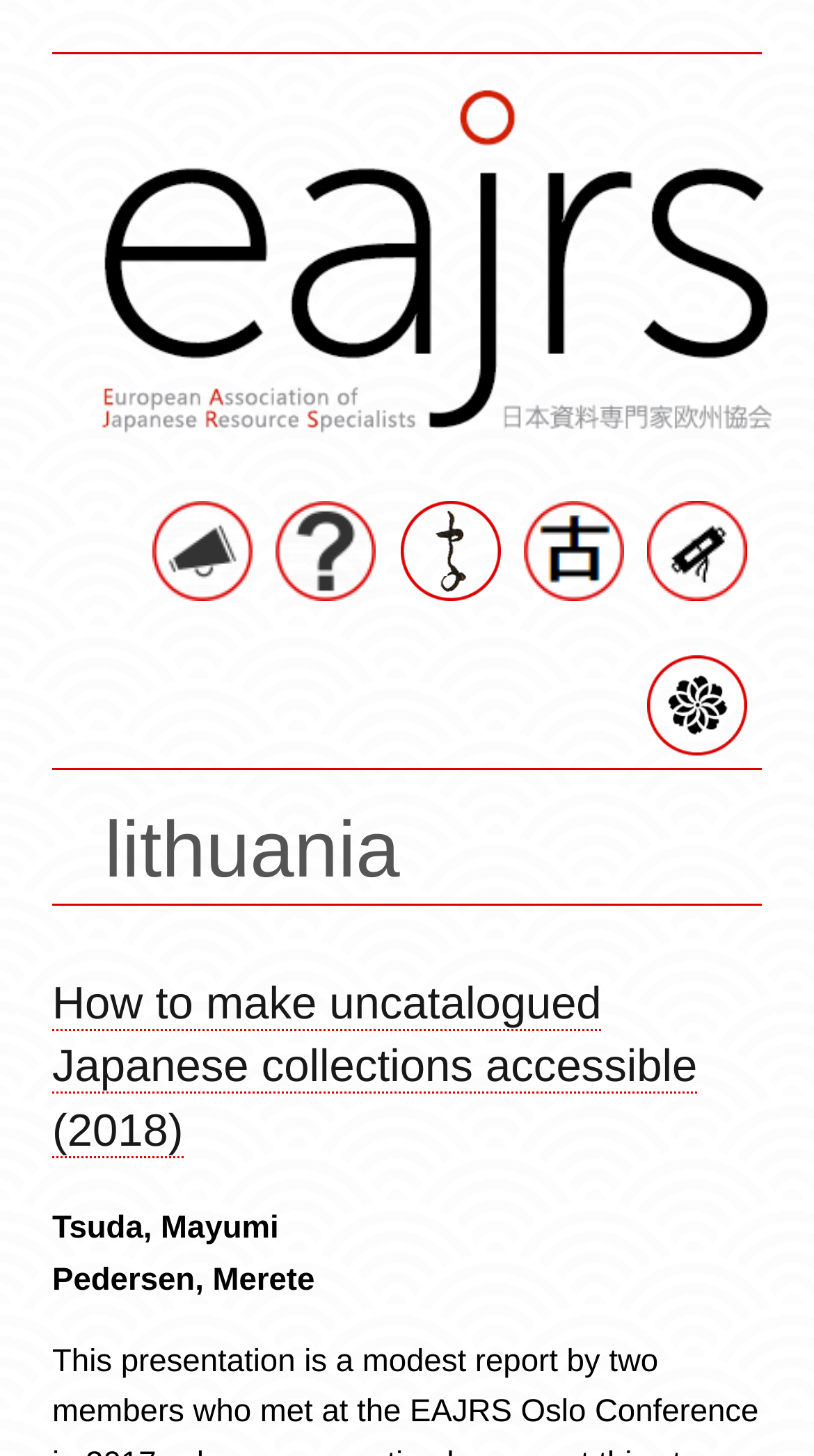Can you determine the bounding box coordinates of the area that needs to be clicked to fulfill the following instruction: "View the 'How to make uncatalogued Japanese collections accessible (2018)' article"?

[0.064, 0.671, 0.857, 0.795]